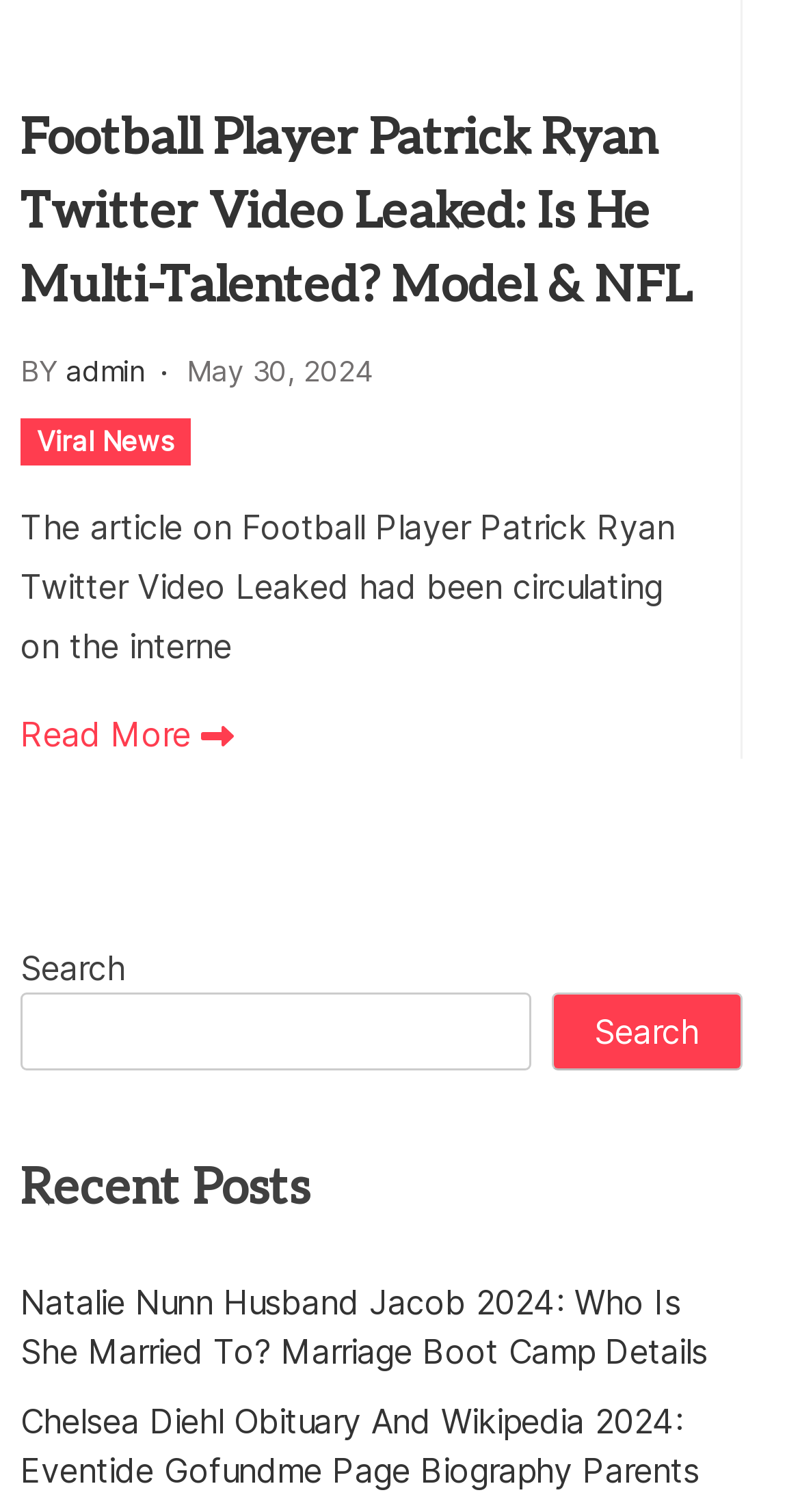Please provide the bounding box coordinates for the element that needs to be clicked to perform the instruction: "check Equity Gap article". The coordinates must consist of four float numbers between 0 and 1, formatted as [left, top, right, bottom].

None